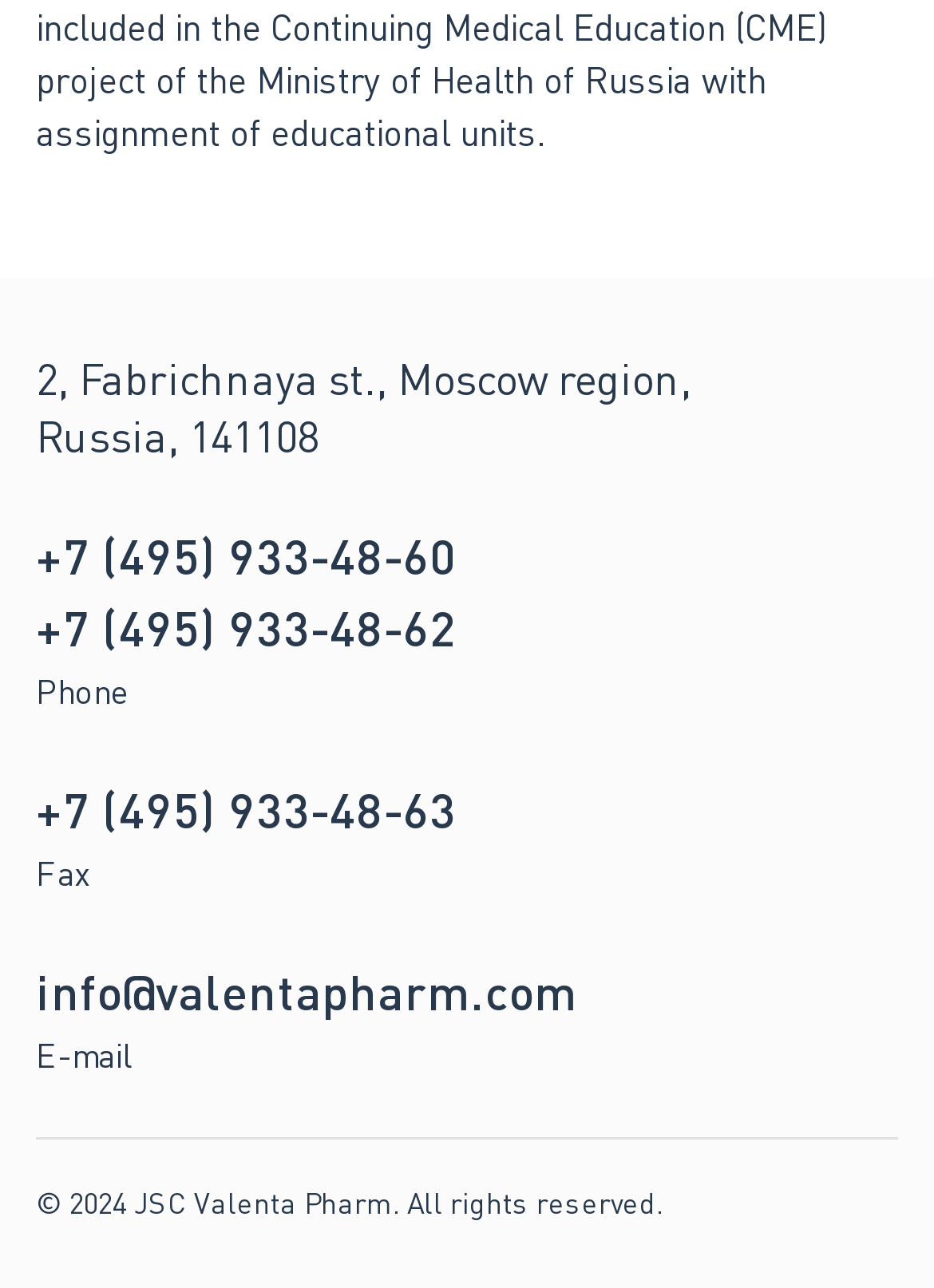What is the fax number of Valenta Pharm?
Please answer the question with a single word or phrase, referencing the image.

+7 (495) 933-48-62